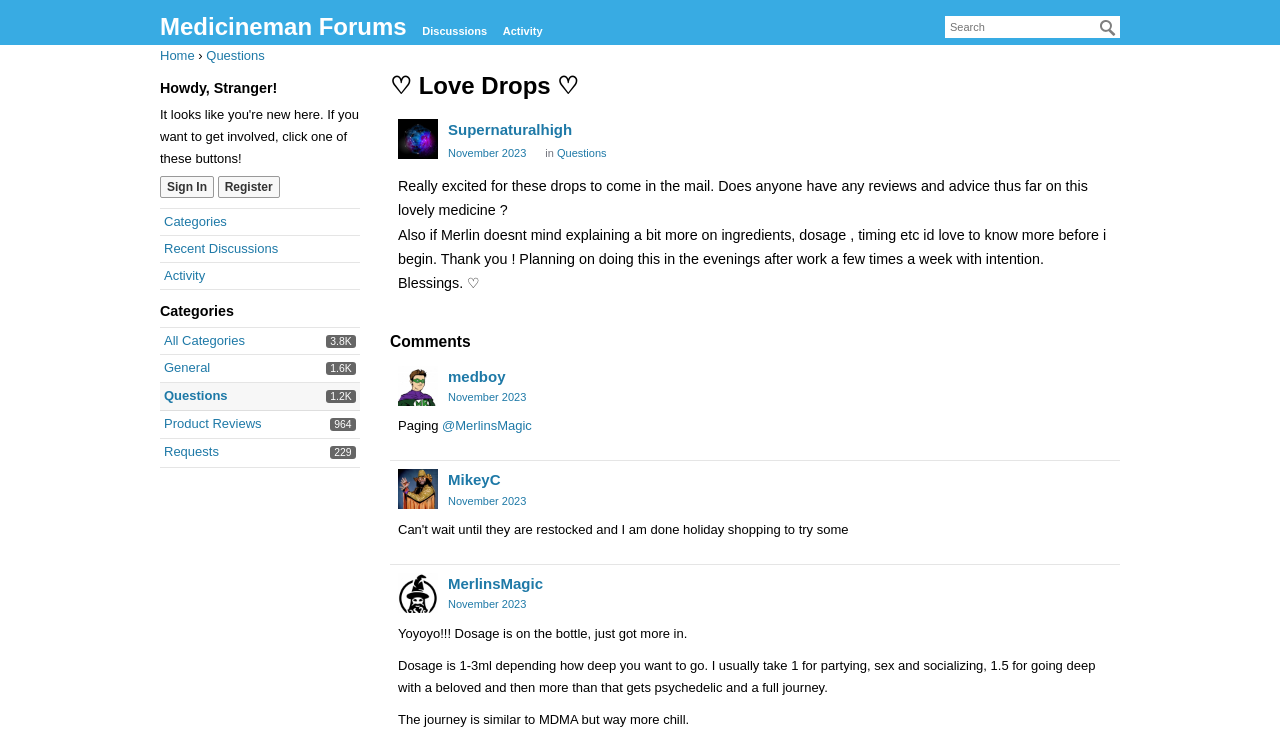What is the dosage of the medicine according to MerlinsMagic?
Answer the question based on the image using a single word or a brief phrase.

1-3ml